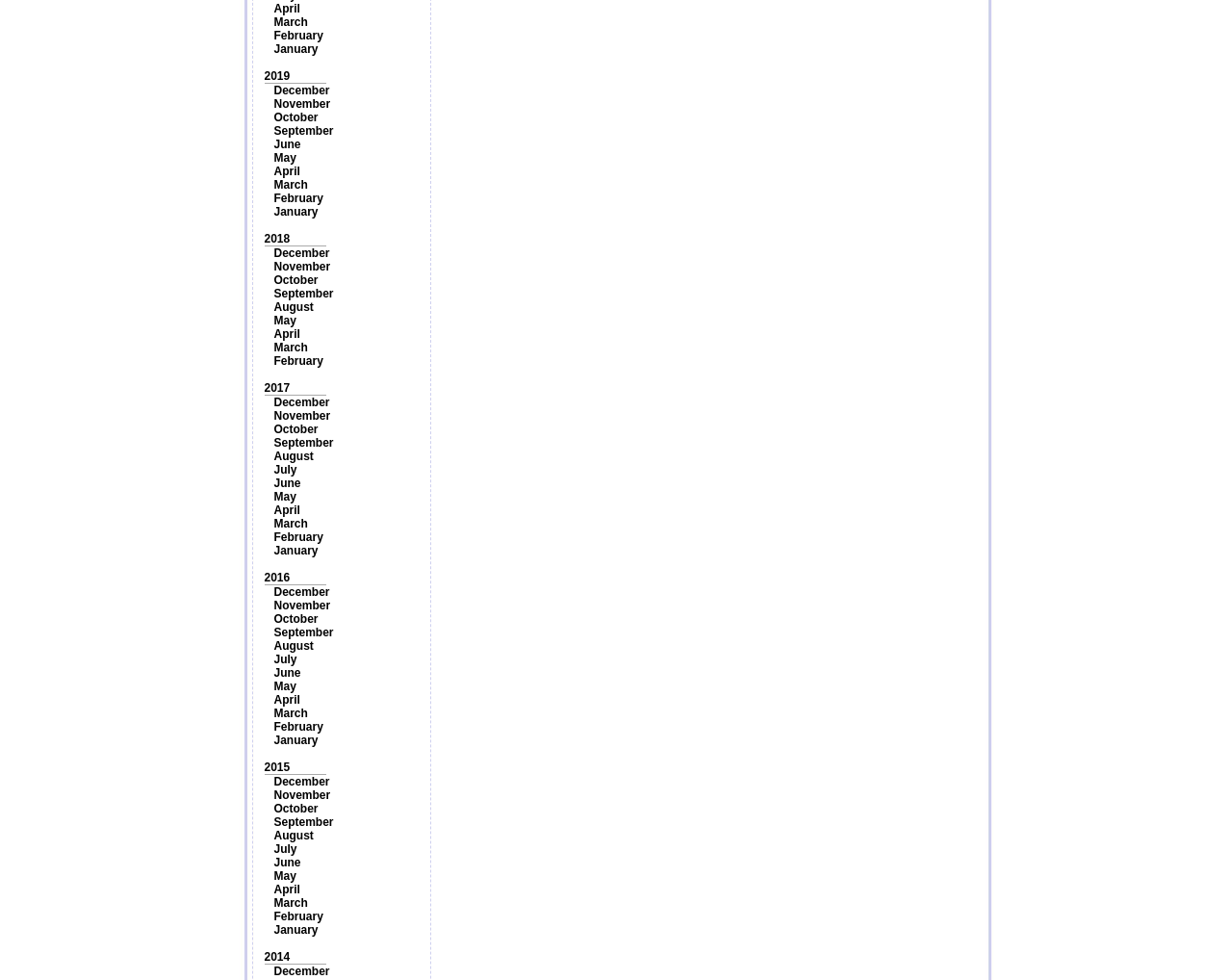What is the last month listed for 2018?
Kindly offer a detailed explanation using the data available in the image.

I scrolled down to the section for 2018 and found that the last month listed is December, which is located at the bottom of the 2018 section.